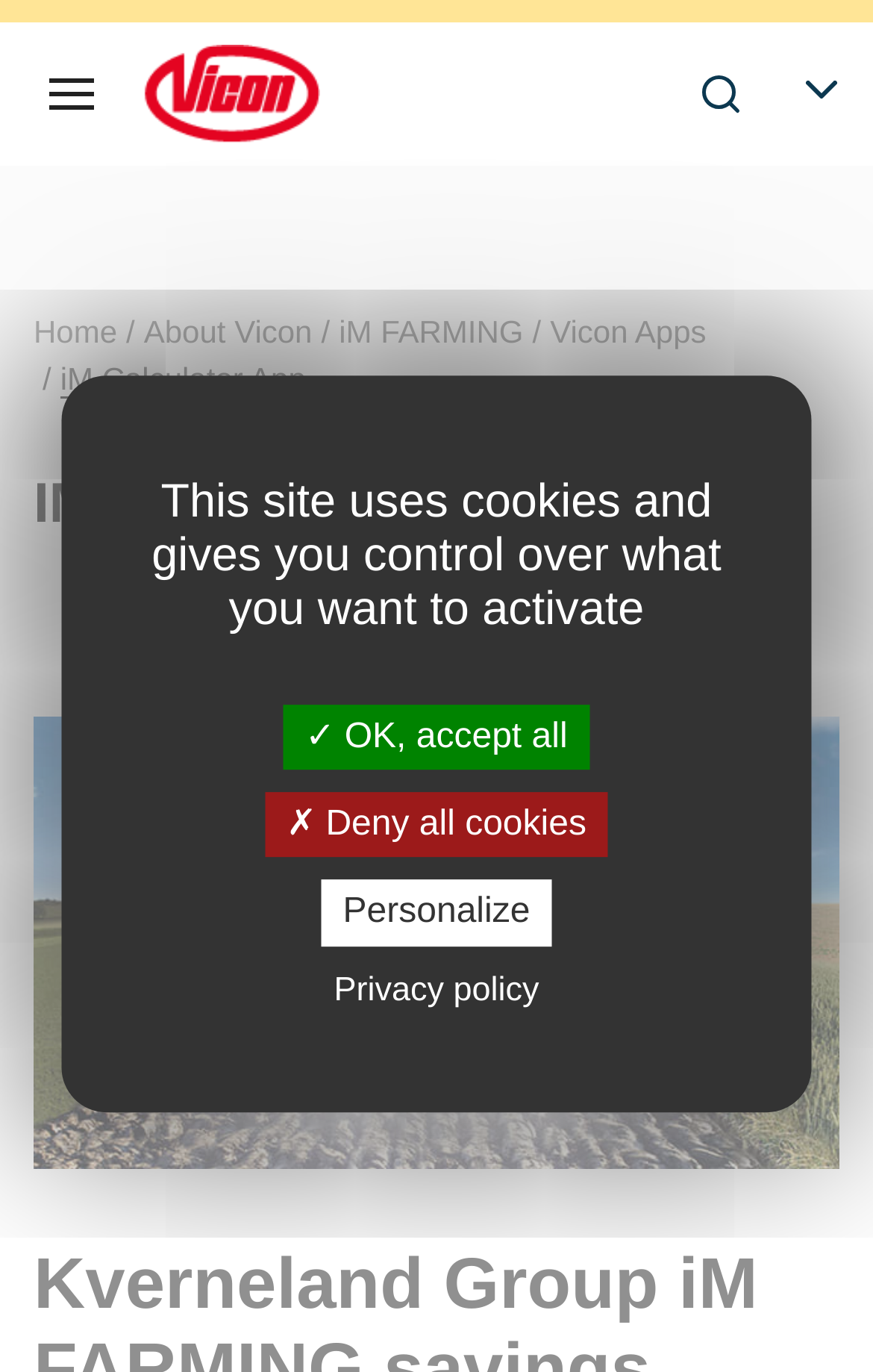Offer a detailed explanation of the webpage layout and contents.

The webpage is about the Kverneland Group iM FARMING savings calculator. At the top, there is a header section with a Vicon brand Ireland logo on the left and a search bar on the right. The search bar consists of a search box and a button. Below the header, there is a navigation section with a breadcrumb trail showing the path "Home > About Vicon > iM FARMING > Vicon Apps". 

To the right of the breadcrumb trail, there is a large heading "IM CALCULATOR APP" and an image related to the calculator app. The image takes up most of the page's height. 

On the top-right corner, there is a small button. At the bottom of the page, there is a cookies management panel with a message about the site using cookies and giving users control over what they want to activate. The panel has three buttons: "OK, accept all", "Deny all cookies", and "Personalize (modal window)", as well as a link to the "Privacy policy".